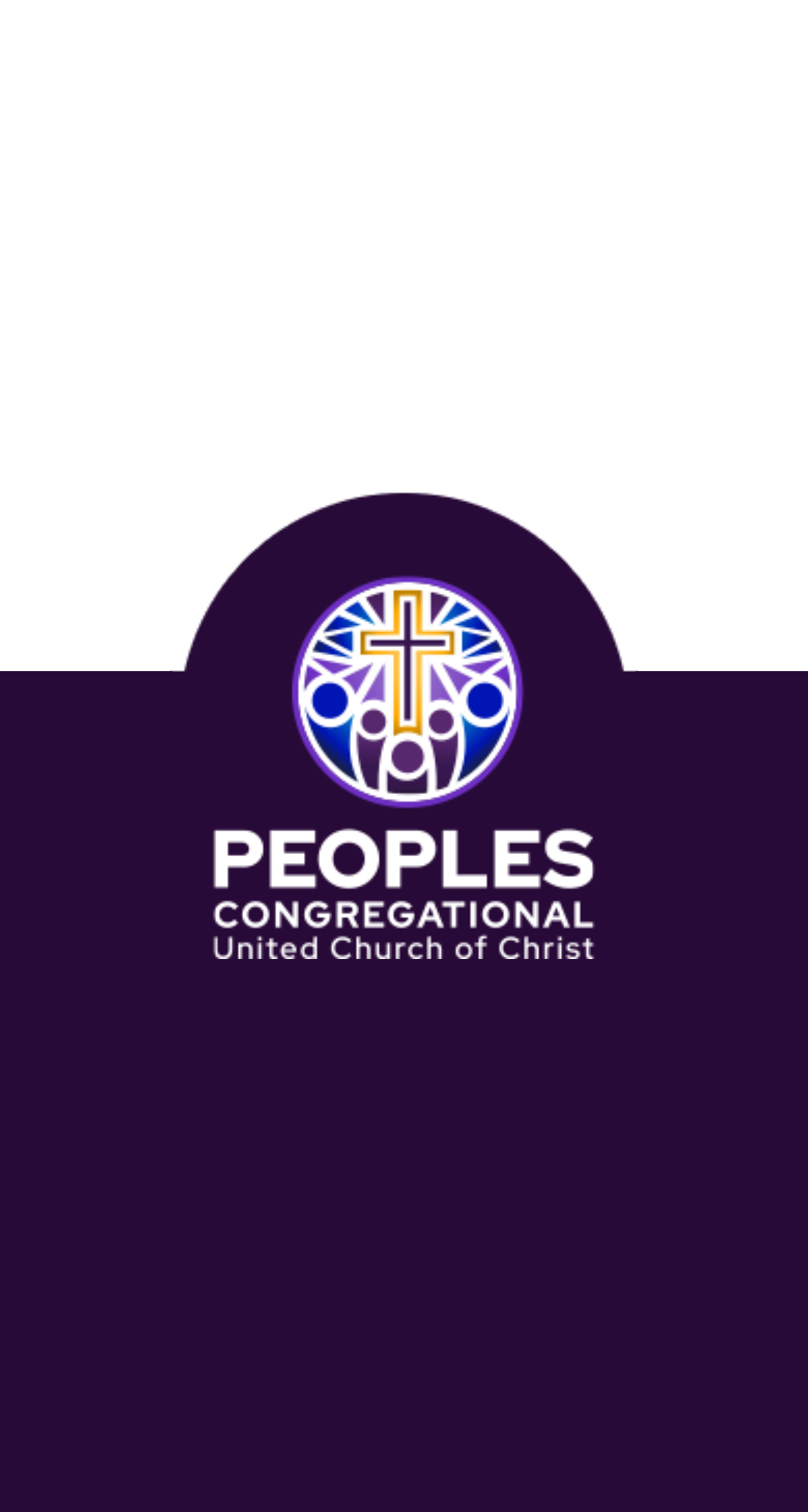Can you specify the bounding box coordinates of the area that needs to be clicked to fulfill the following instruction: "Visit the church website"?

[0.352, 0.88, 0.898, 0.929]